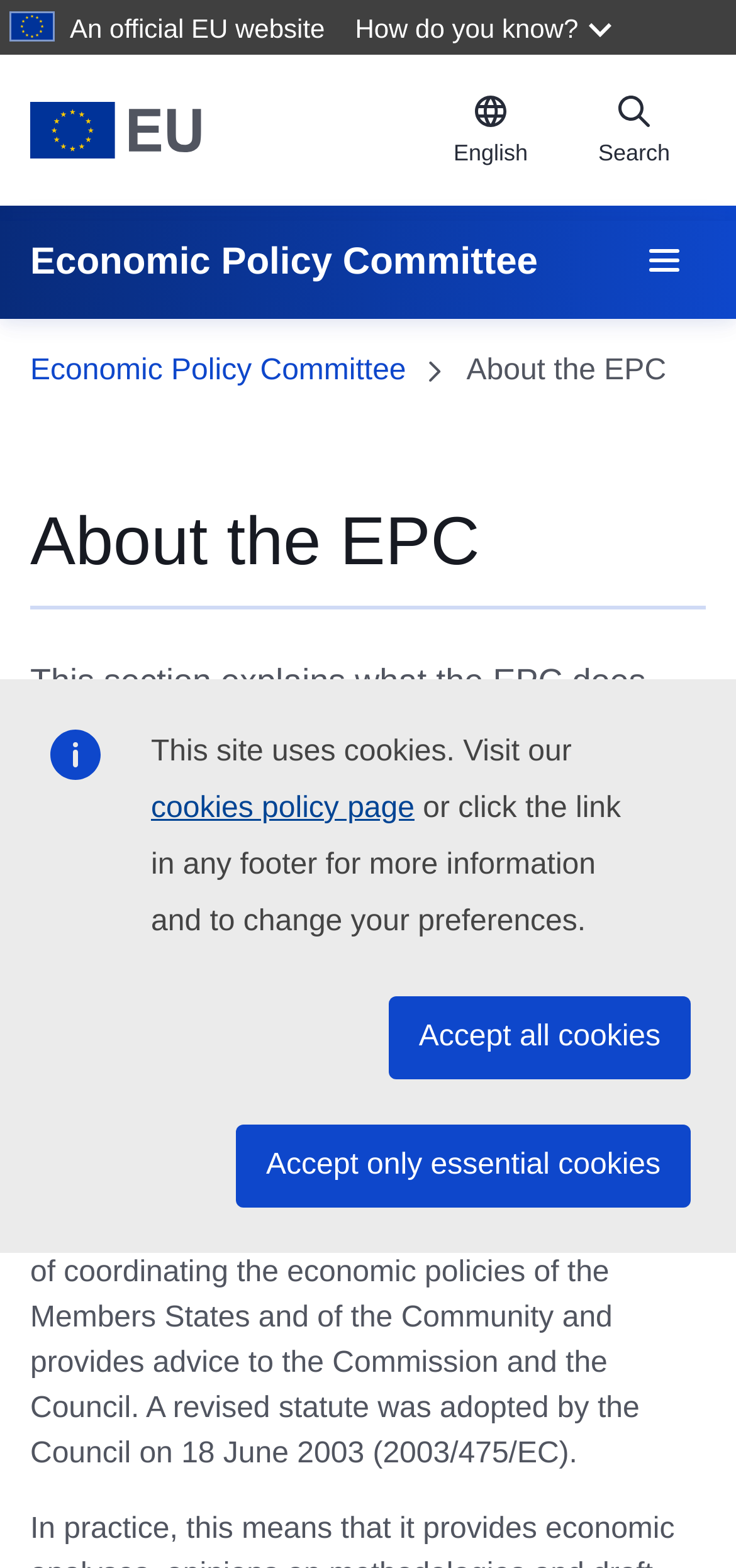Find the headline of the webpage and generate its text content.

About the EPC